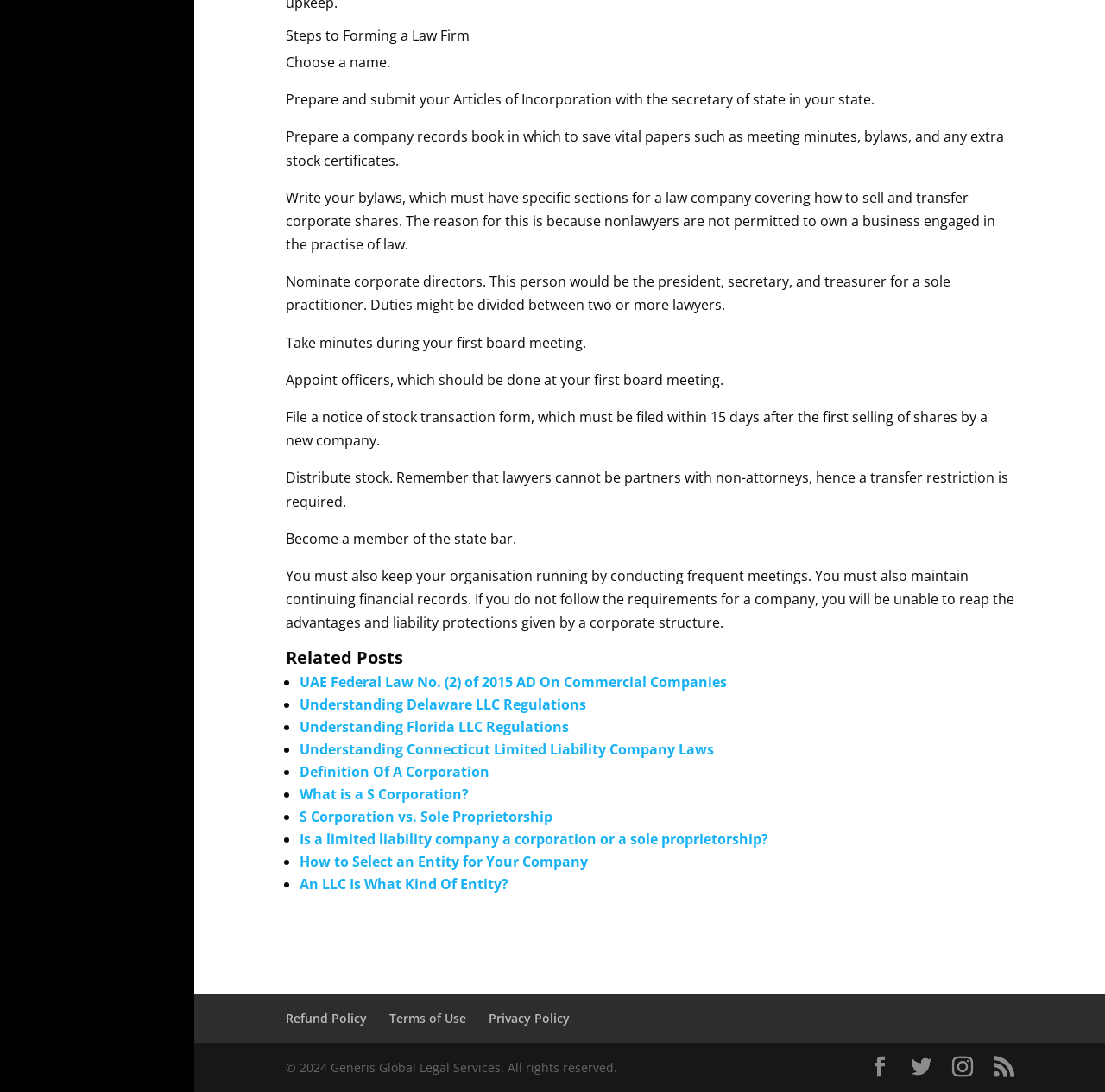Pinpoint the bounding box coordinates of the area that must be clicked to complete this instruction: "Check 'Terms of Use'".

[0.352, 0.925, 0.421, 0.94]